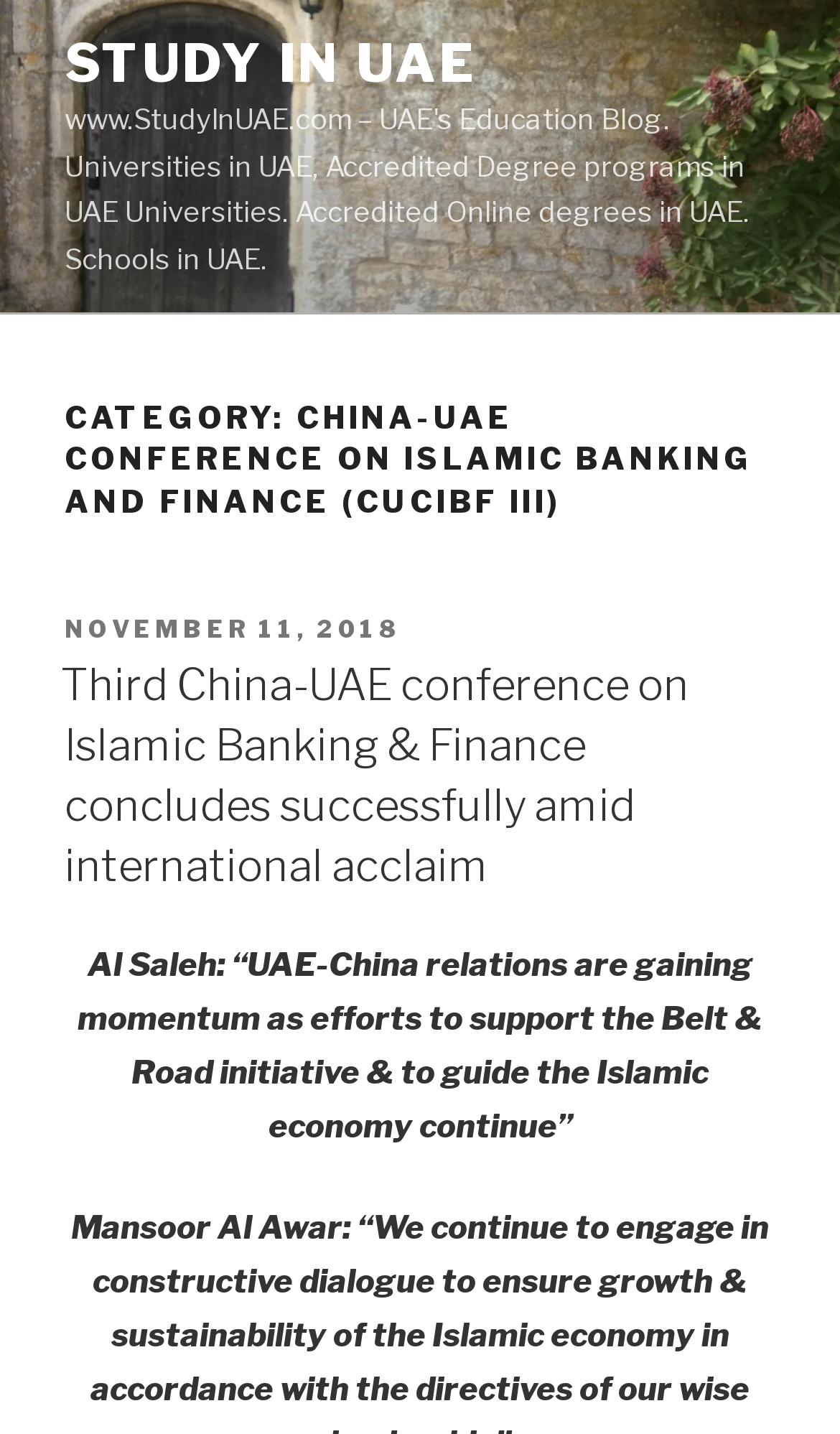What is the topic of the conference?
Answer the question with a single word or phrase, referring to the image.

Islamic Banking and Finance